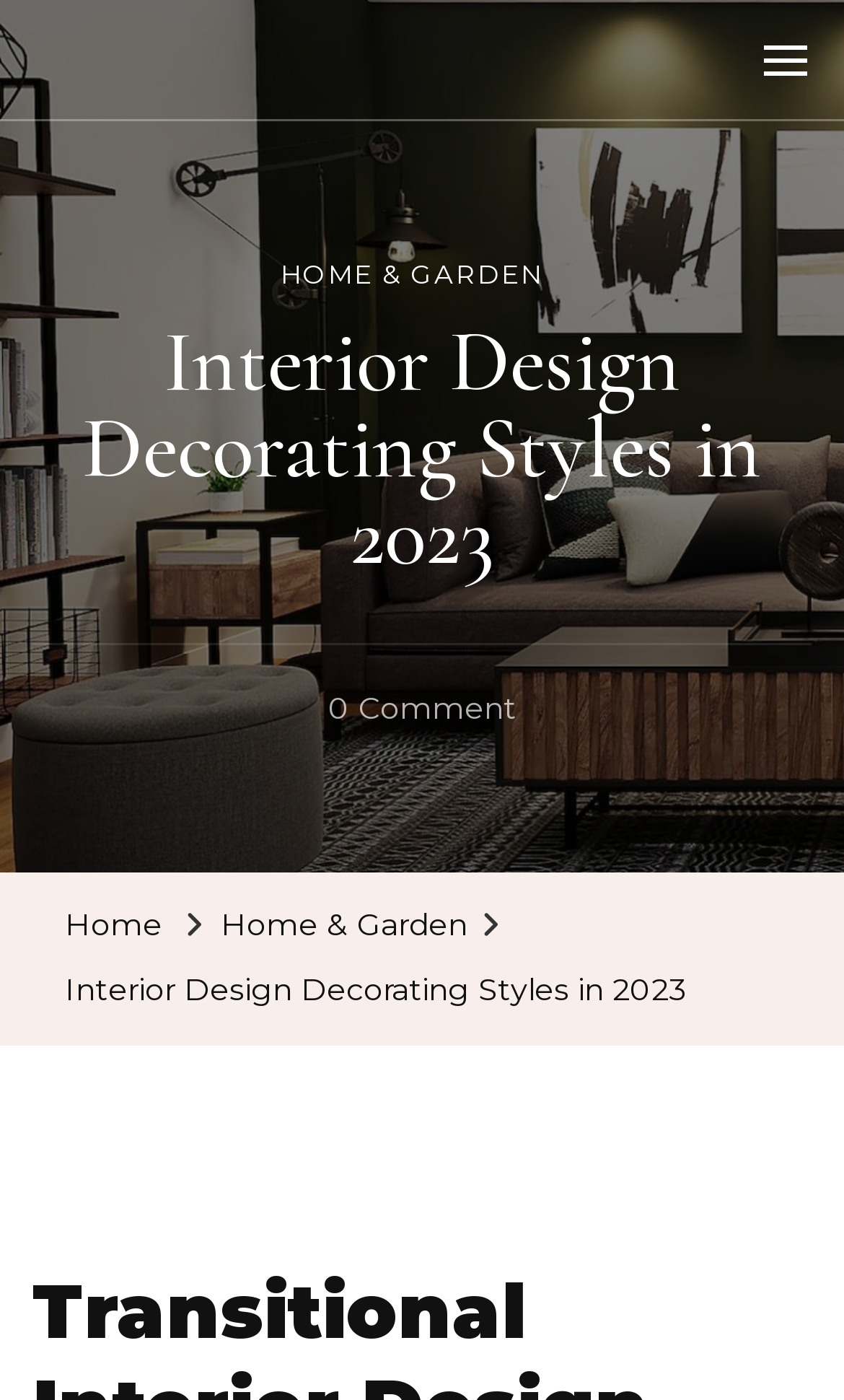Answer the following in one word or a short phrase: 
Is the menu button expanded?

No